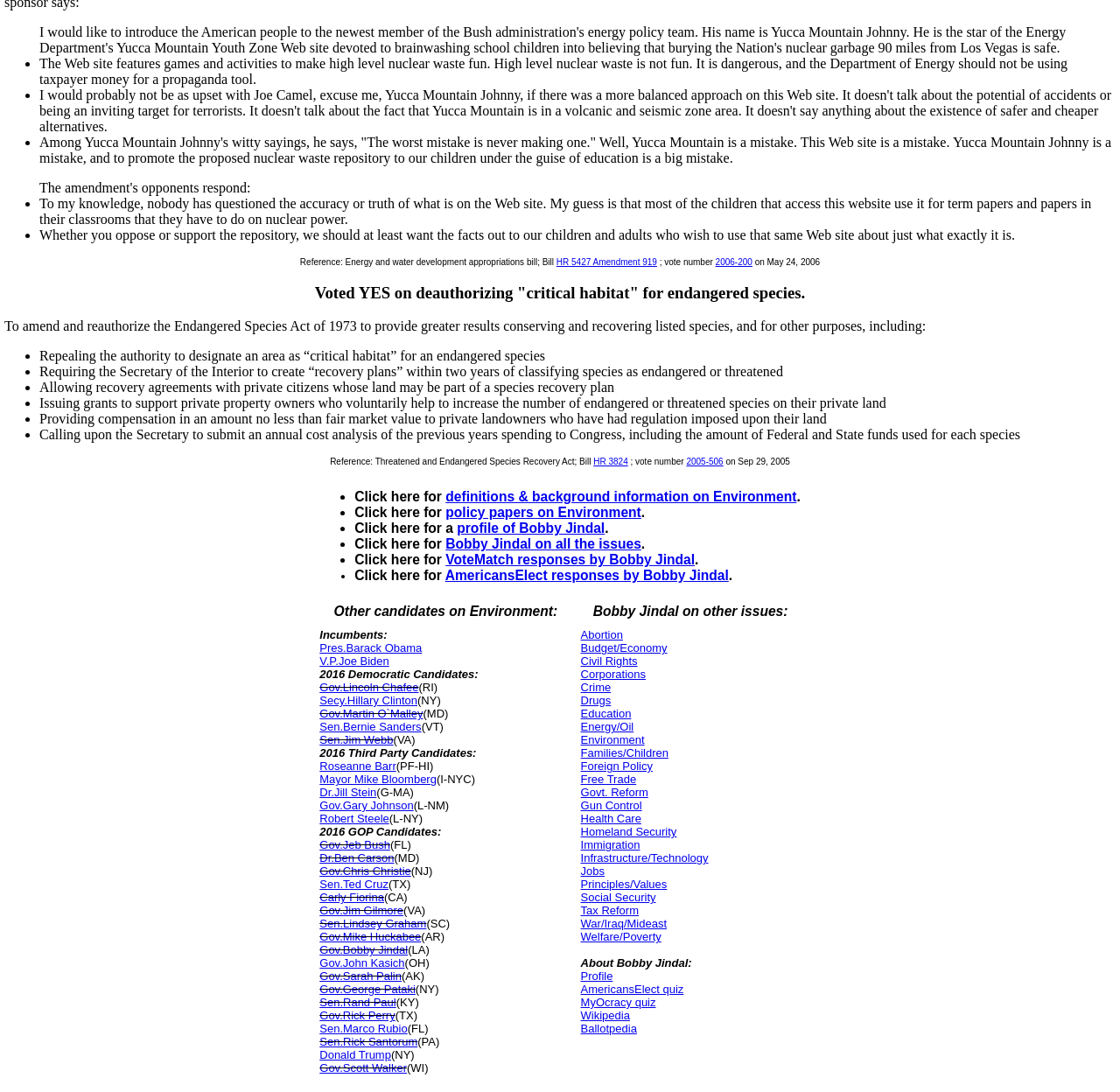What is the 'Yucca Mountain Johnny' website about?
Refer to the image and respond with a one-word or short-phrase answer.

Nuclear waste repository